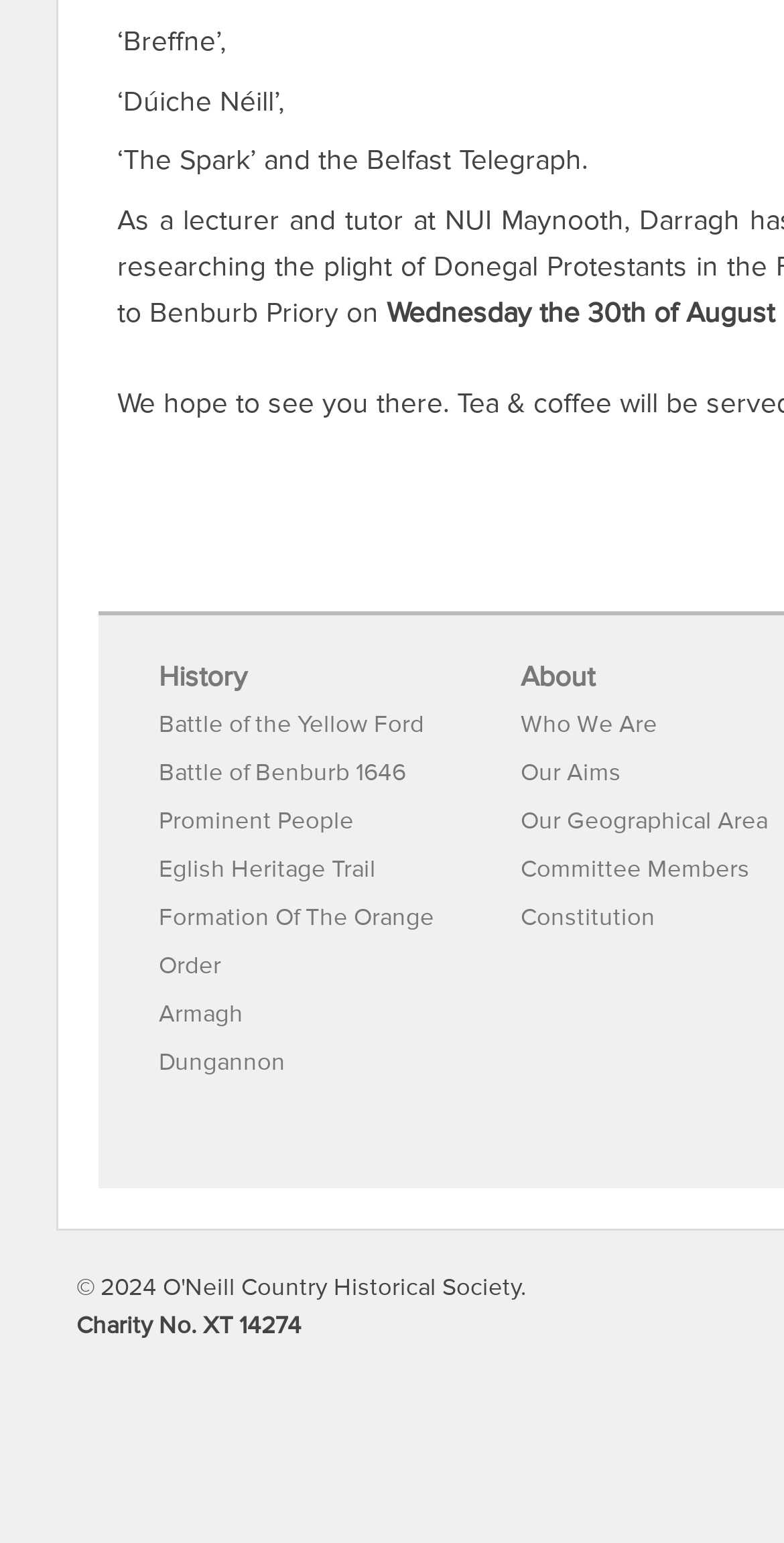Pinpoint the bounding box coordinates of the clickable element needed to complete the instruction: "read 'Charity No. XT 14274'". The coordinates should be provided as four float numbers between 0 and 1: [left, top, right, bottom].

[0.097, 0.853, 0.385, 0.869]